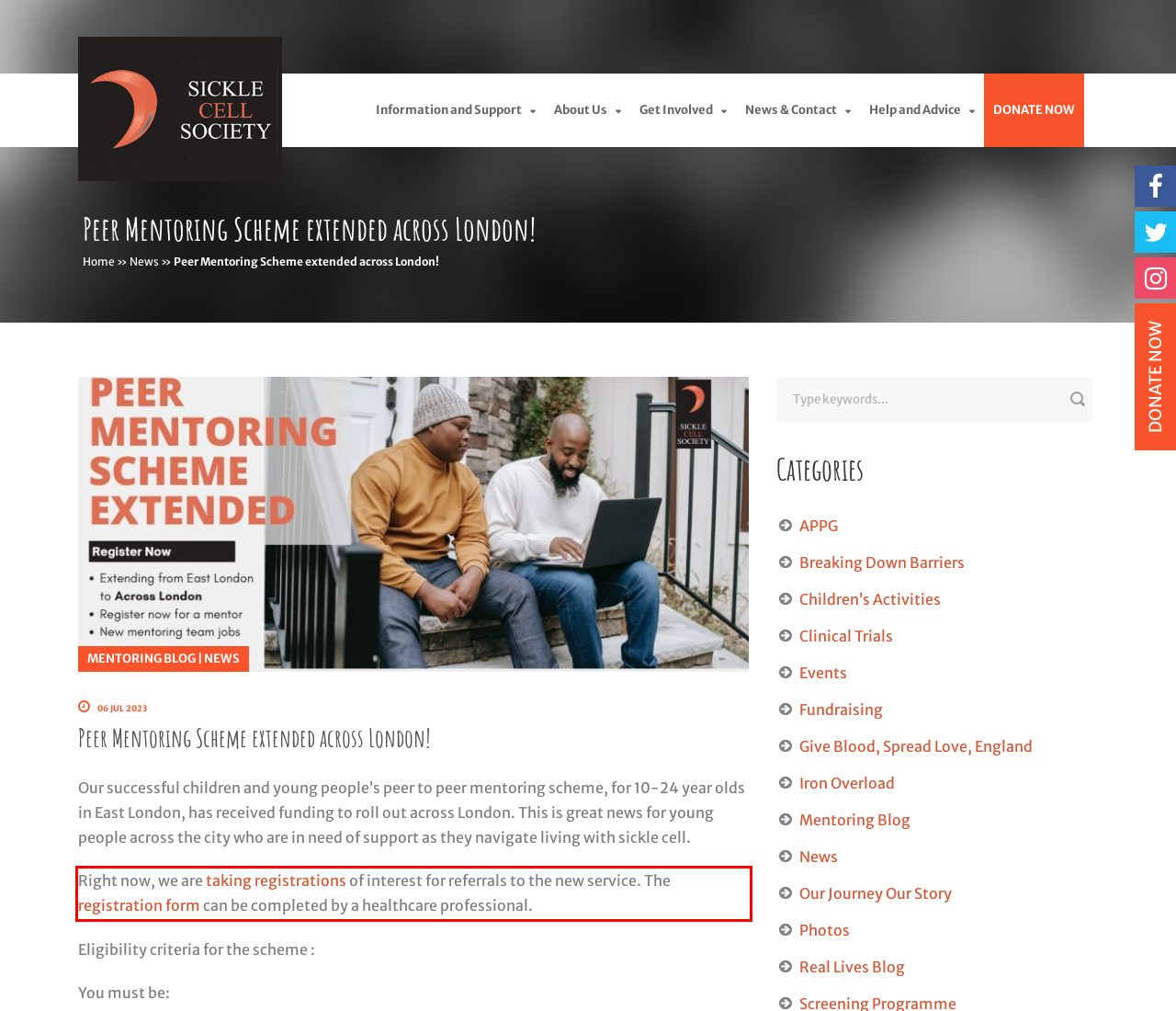Identify the text inside the red bounding box on the provided webpage screenshot by performing OCR.

Right now, we are taking registrations of interest for referrals to the new service. The registration form can be completed by a healthcare professional.